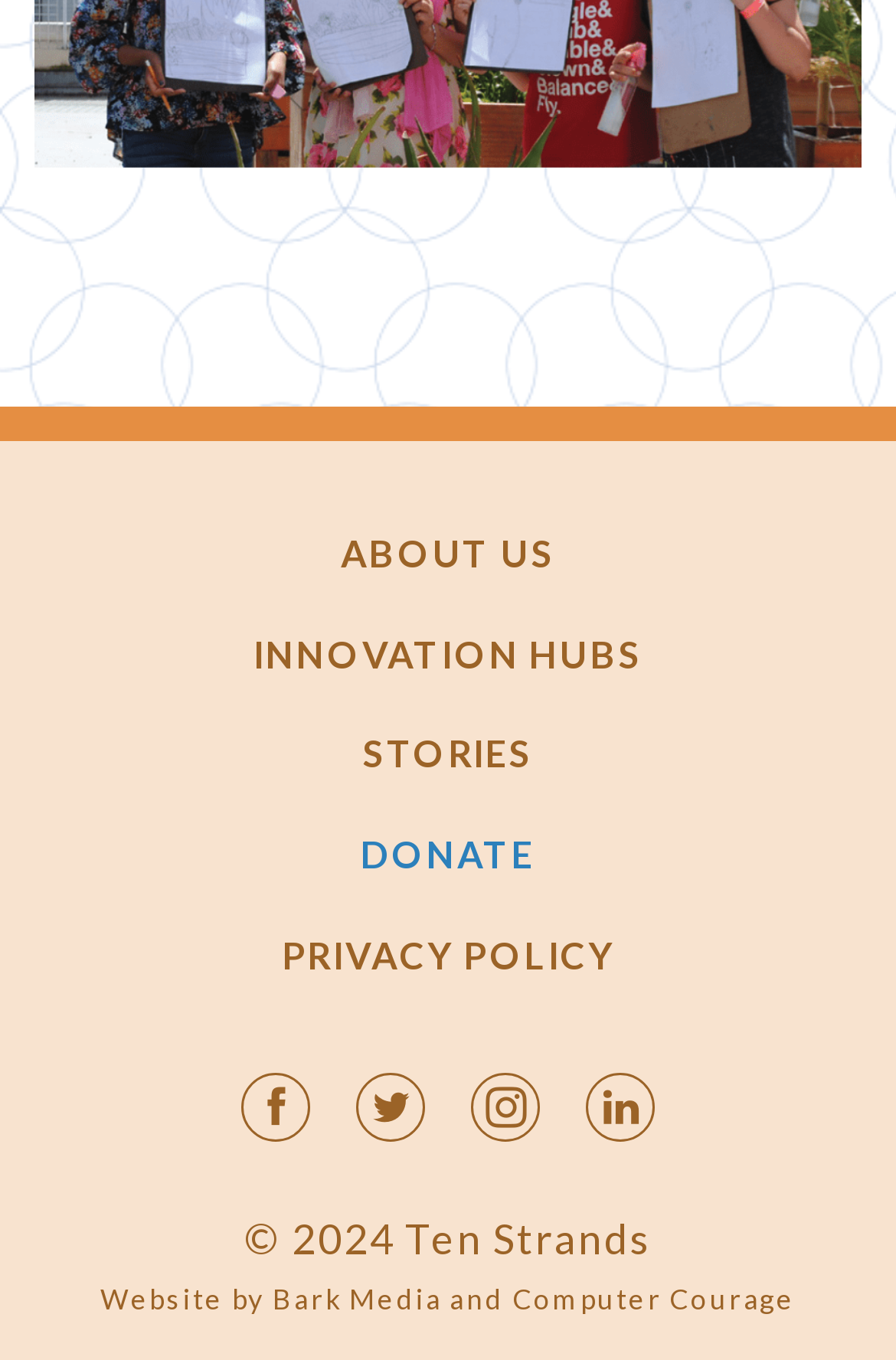Find the bounding box coordinates corresponding to the UI element with the description: "Apply for Grants". The coordinates should be formatted as [left, top, right, bottom], with values as floats between 0 and 1.

None